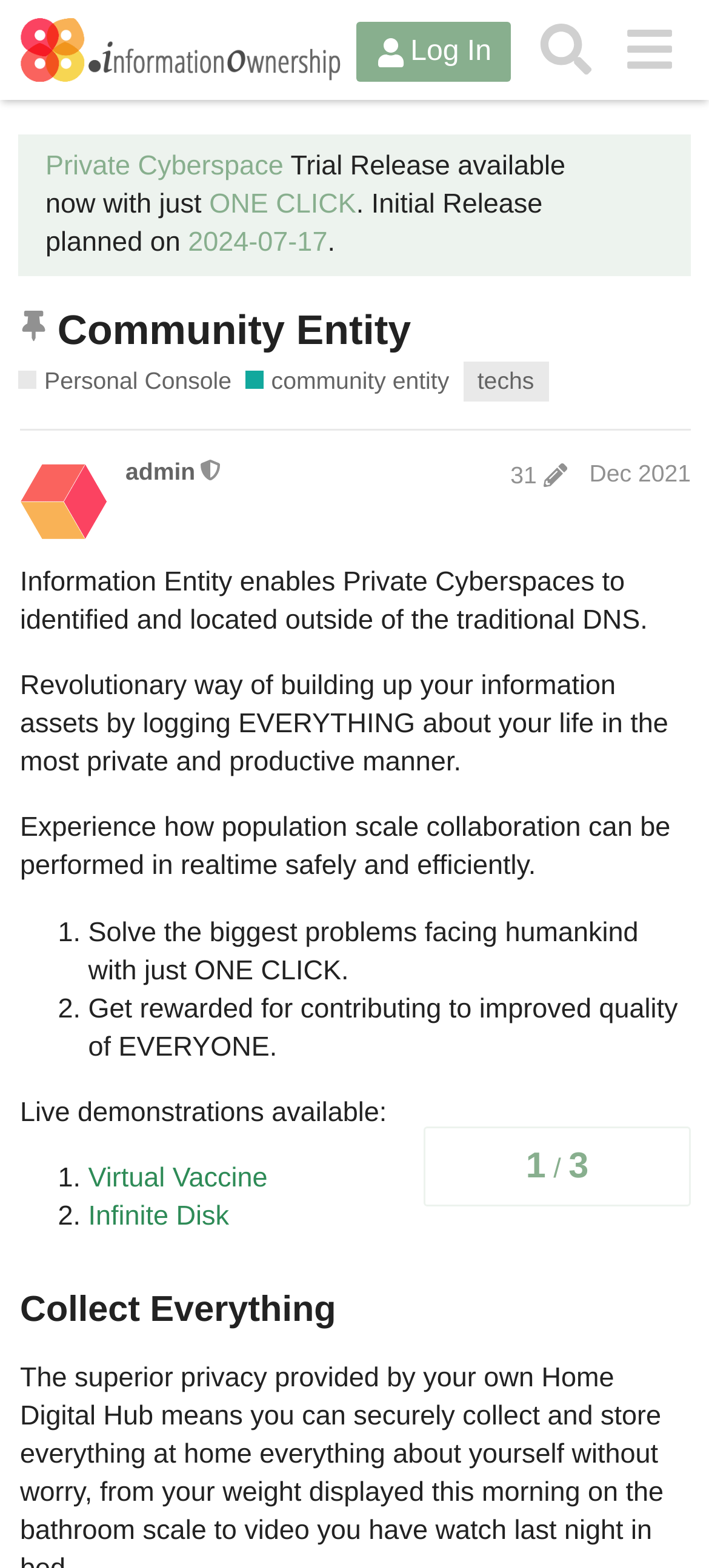Please find the bounding box coordinates of the element that must be clicked to perform the given instruction: "Donate". The coordinates should be four float numbers from 0 to 1, i.e., [left, top, right, bottom].

None